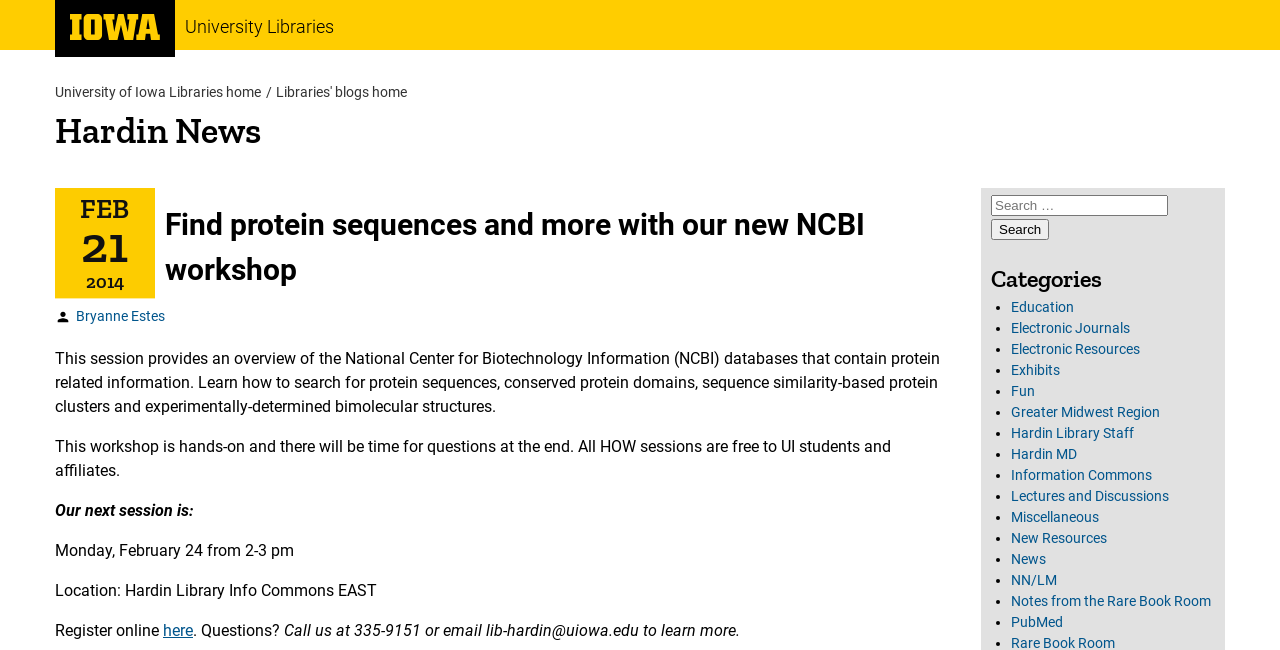Use a single word or phrase to answer the question: What is the topic of the workshop?

NCBI workshop